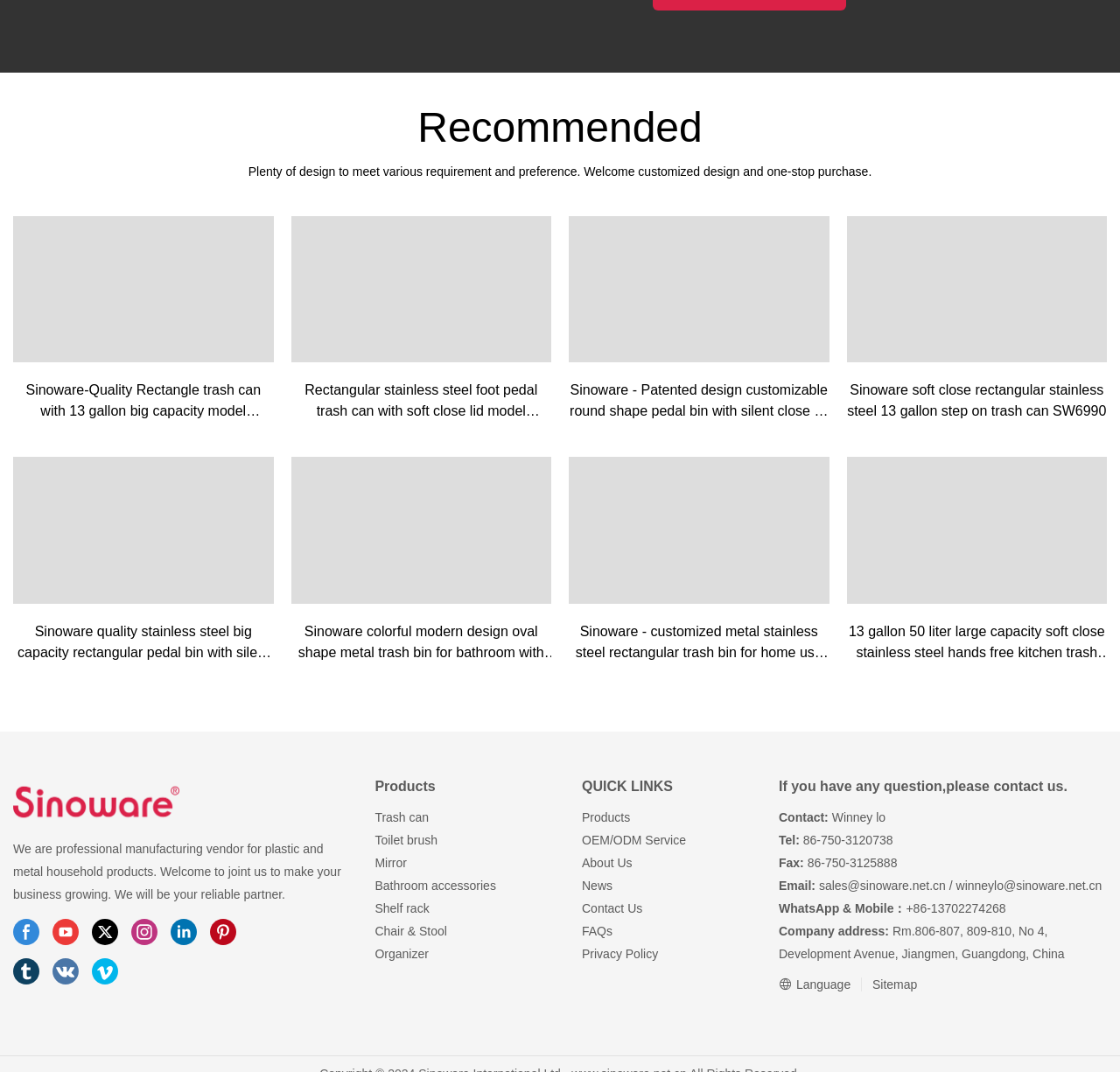Find the bounding box coordinates of the element to click in order to complete the given instruction: "Read blogs and find best products."

None